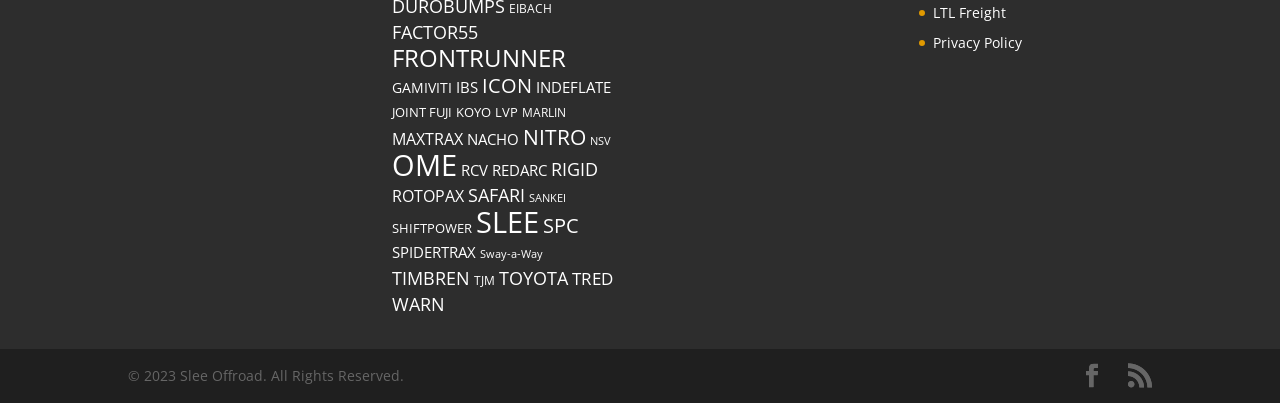Using the information in the image, give a detailed answer to the following question: What is the purpose of the link 'LTL Freight'?

Based on the link text 'LTL Freight', I infer that it provides information about shipping options or freight services, likely related to the products listed on the webpage.